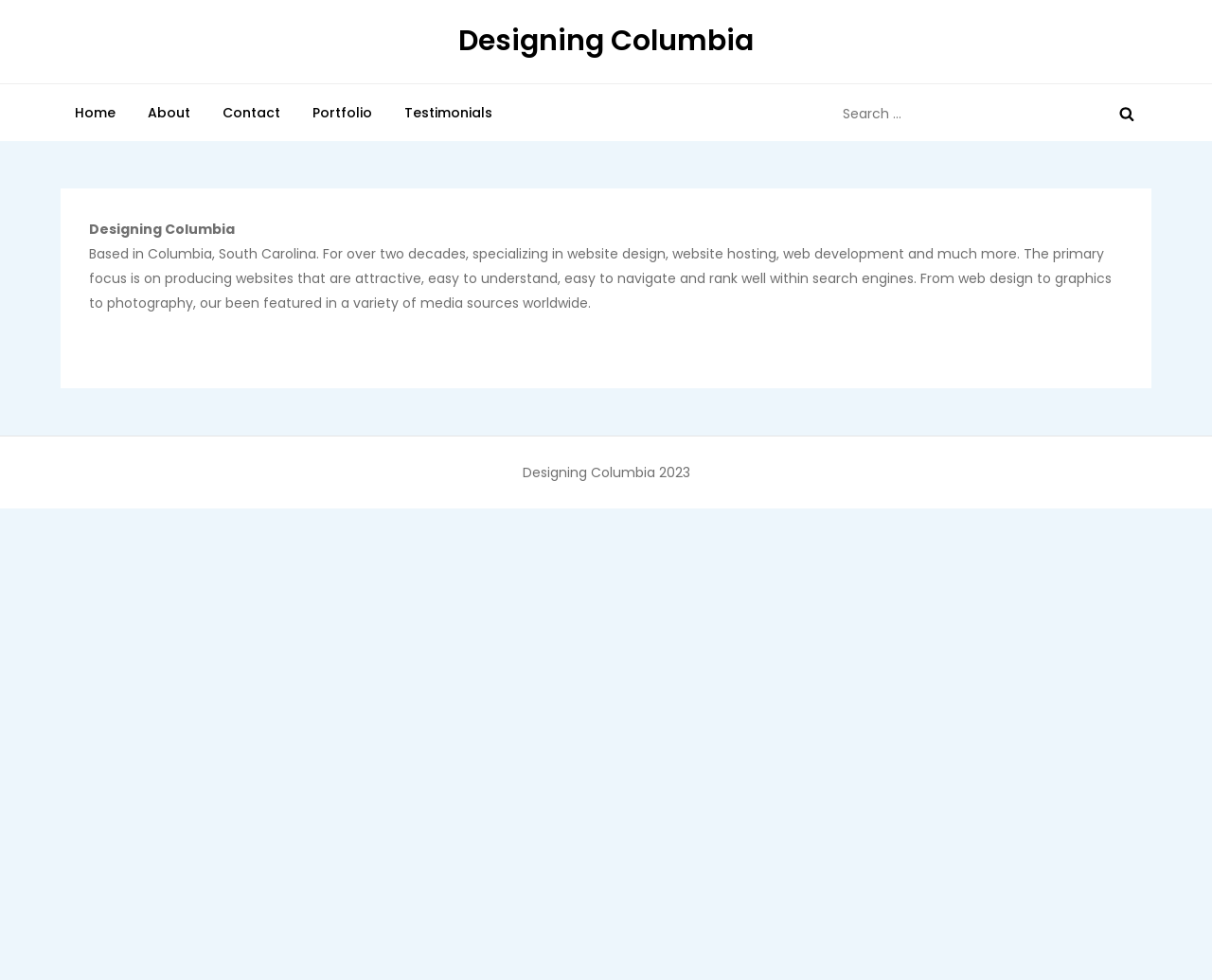Please provide a short answer using a single word or phrase for the question:
What services does the company offer?

Website design, hosting, development